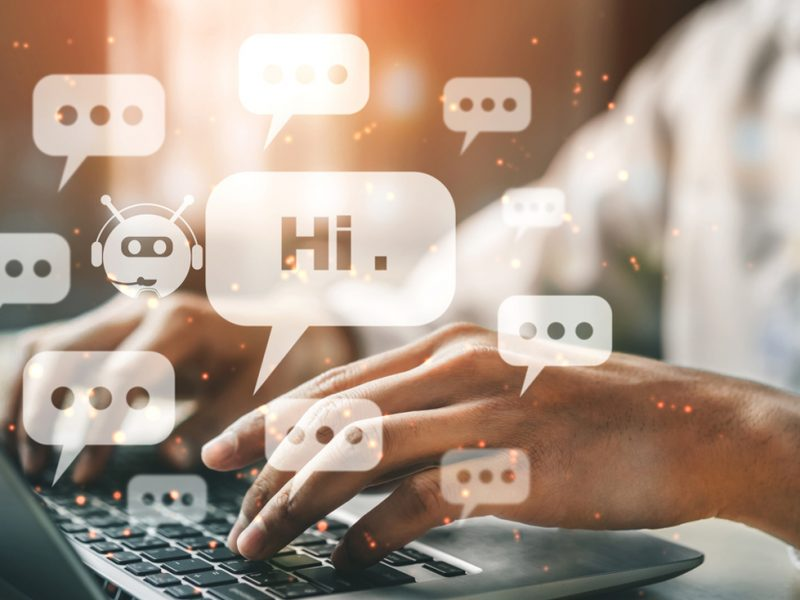Answer the following in one word or a short phrase: 
What is the prominent bubble featuring?

Greeting 'Hi.' and robot icon